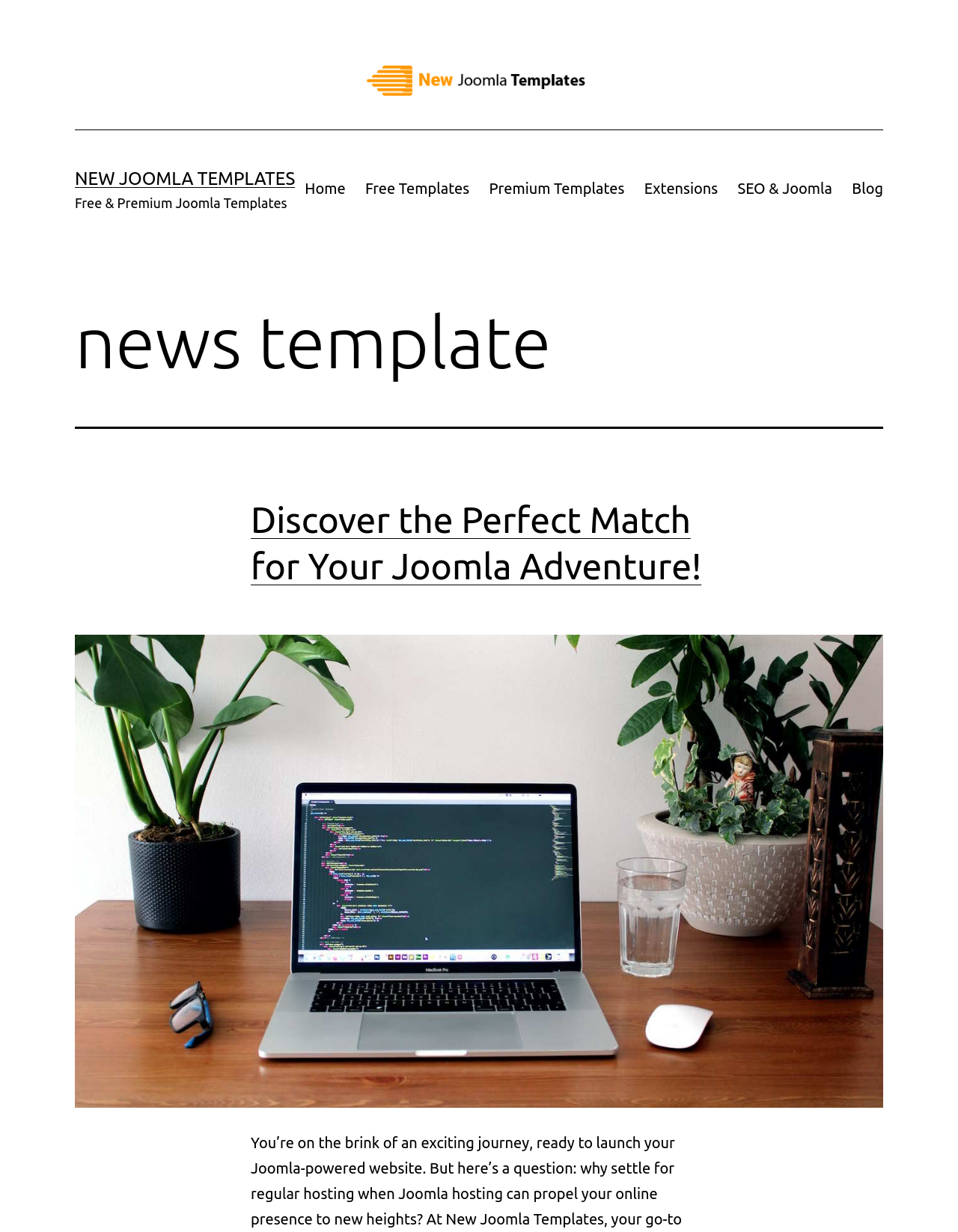How many links are in the primary menu?
Please provide a comprehensive answer based on the visual information in the image.

I counted the number of link elements within the navigation menu and found 6 links: 'Home', 'Free Templates', 'Premium Templates', 'Extensions', 'SEO & Joomla', and 'Blog'.